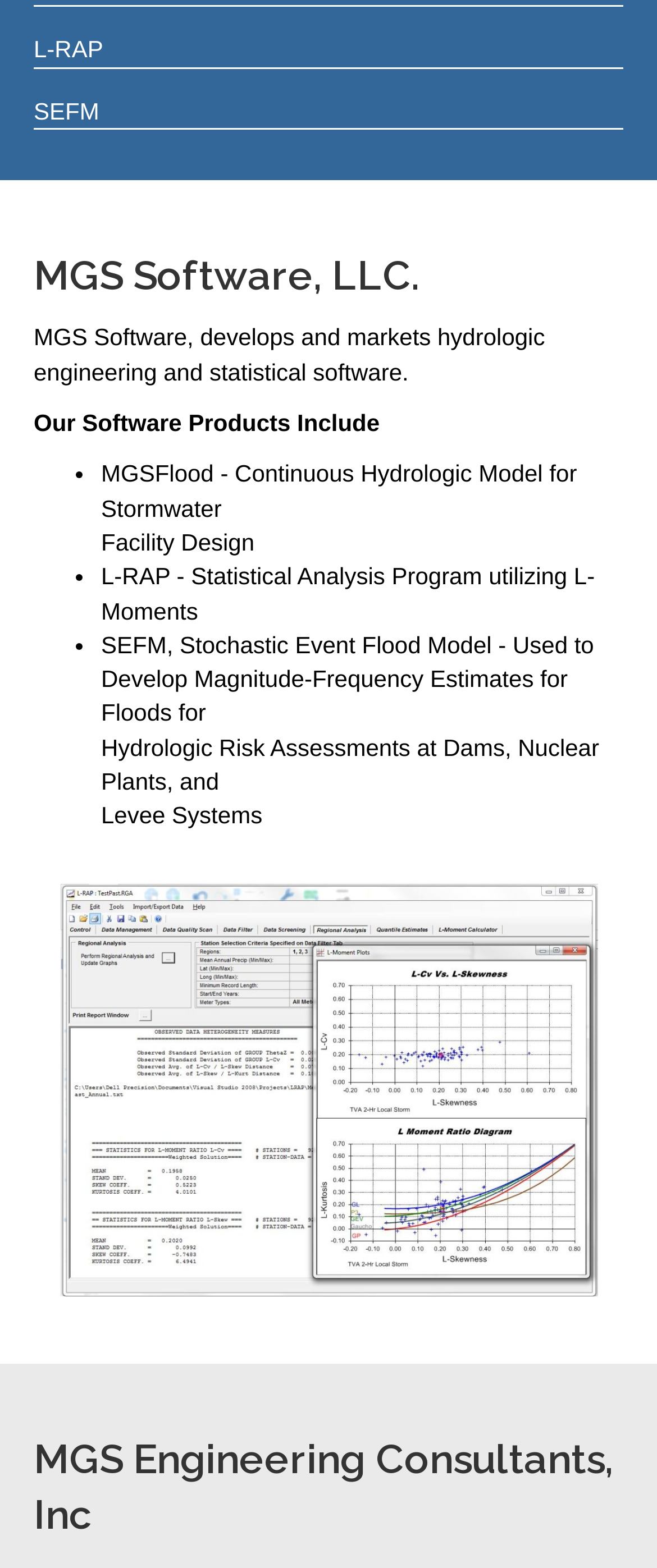Identify the bounding box coordinates for the UI element described as follows: "L-RAP". Ensure the coordinates are four float numbers between 0 and 1, formatted as [left, top, right, bottom].

[0.051, 0.023, 0.157, 0.04]